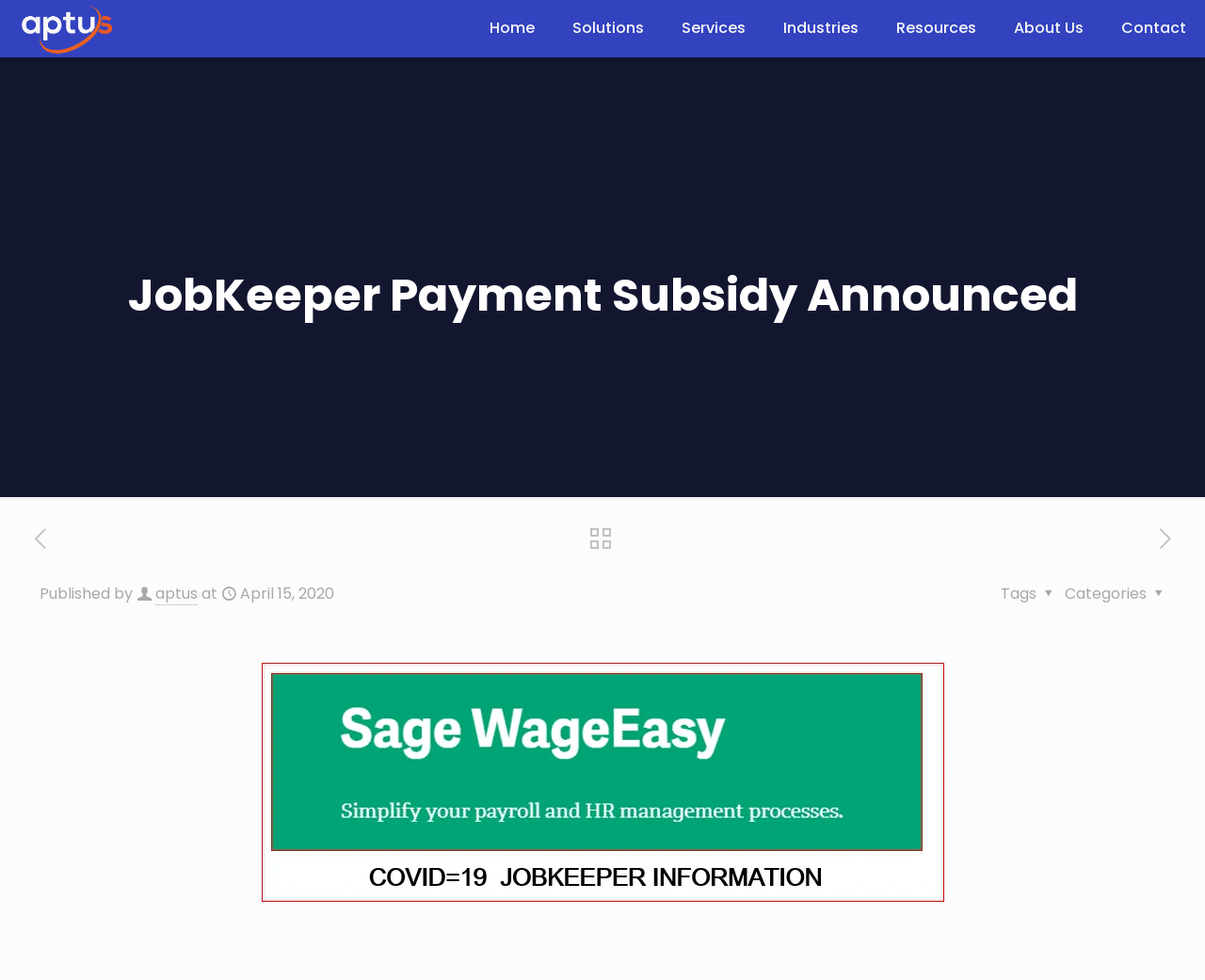What is the relationship between the author and Aptus?
Please provide a comprehensive answer based on the information in the image.

The author's name is mentioned alongside the company name 'Aptus', suggesting that the author is from or affiliated with Aptus. This implies that the post is written from the perspective of someone who is part of the Aptus team.